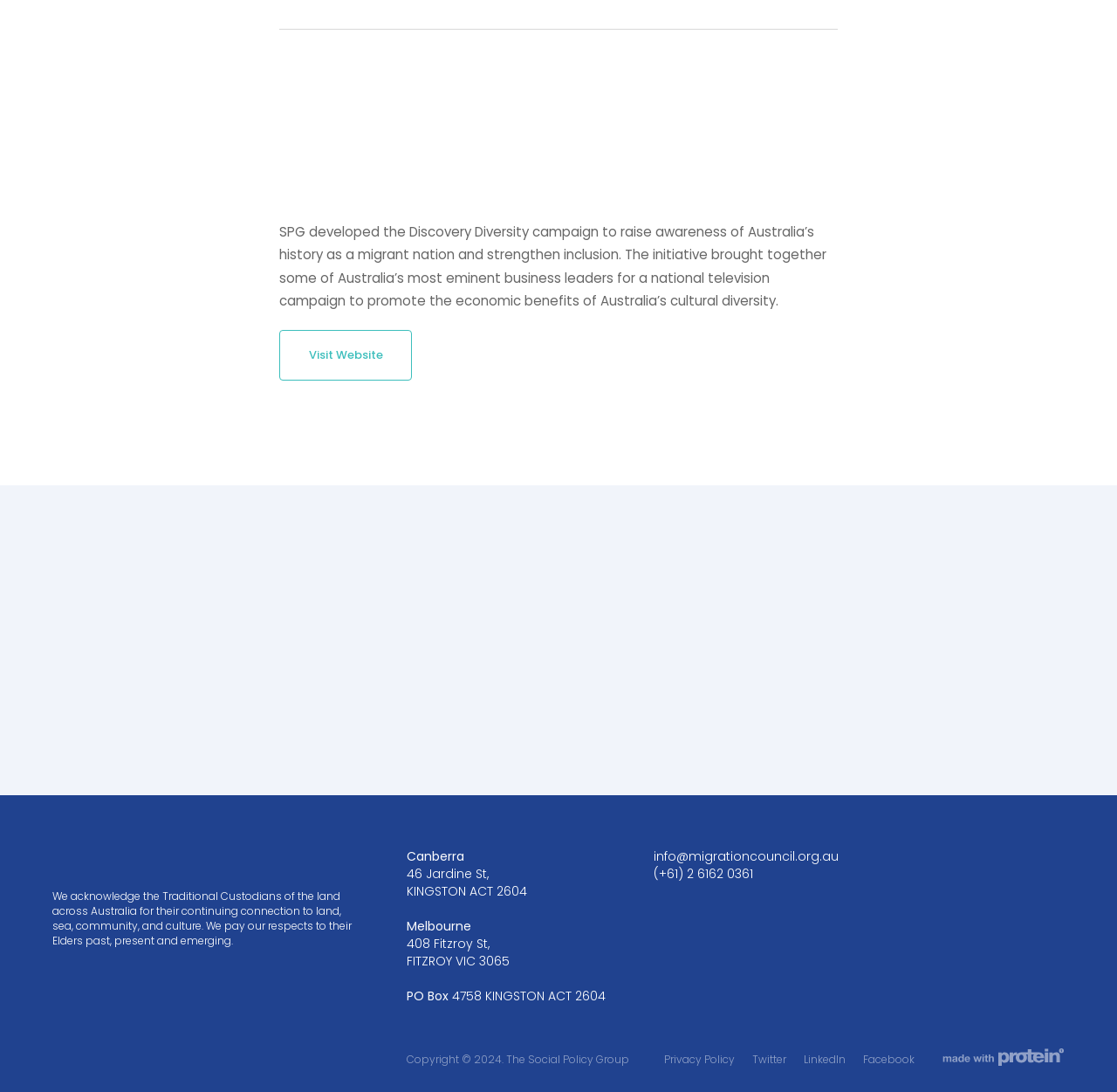Identify the bounding box of the UI element that matches this description: "Up Next Contact Us".

[0.047, 0.524, 0.265, 0.587]